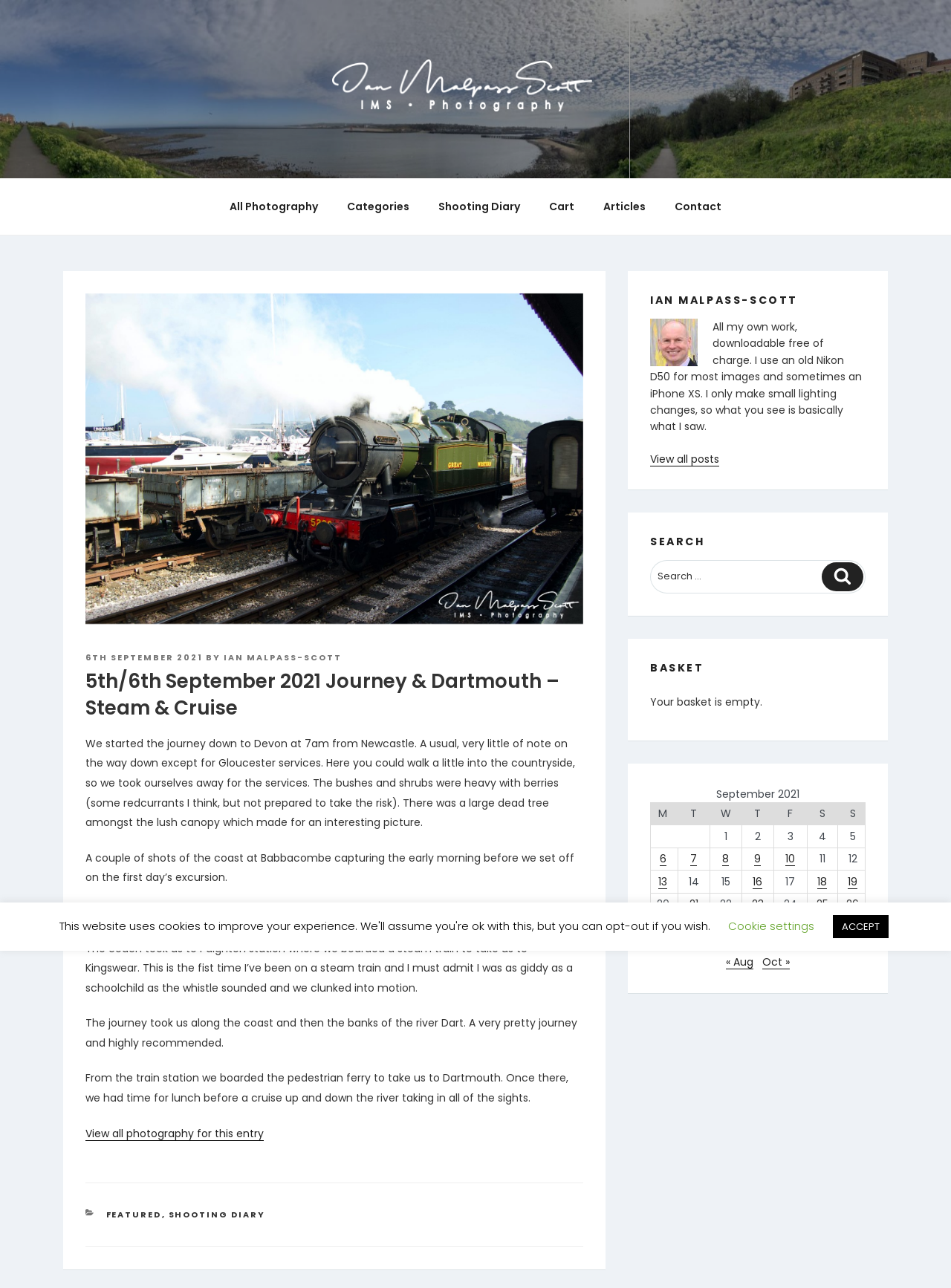Pinpoint the bounding box coordinates of the clickable area needed to execute the instruction: "Search for something". The coordinates should be specified as four float numbers between 0 and 1, i.e., [left, top, right, bottom].

[0.684, 0.435, 0.91, 0.461]